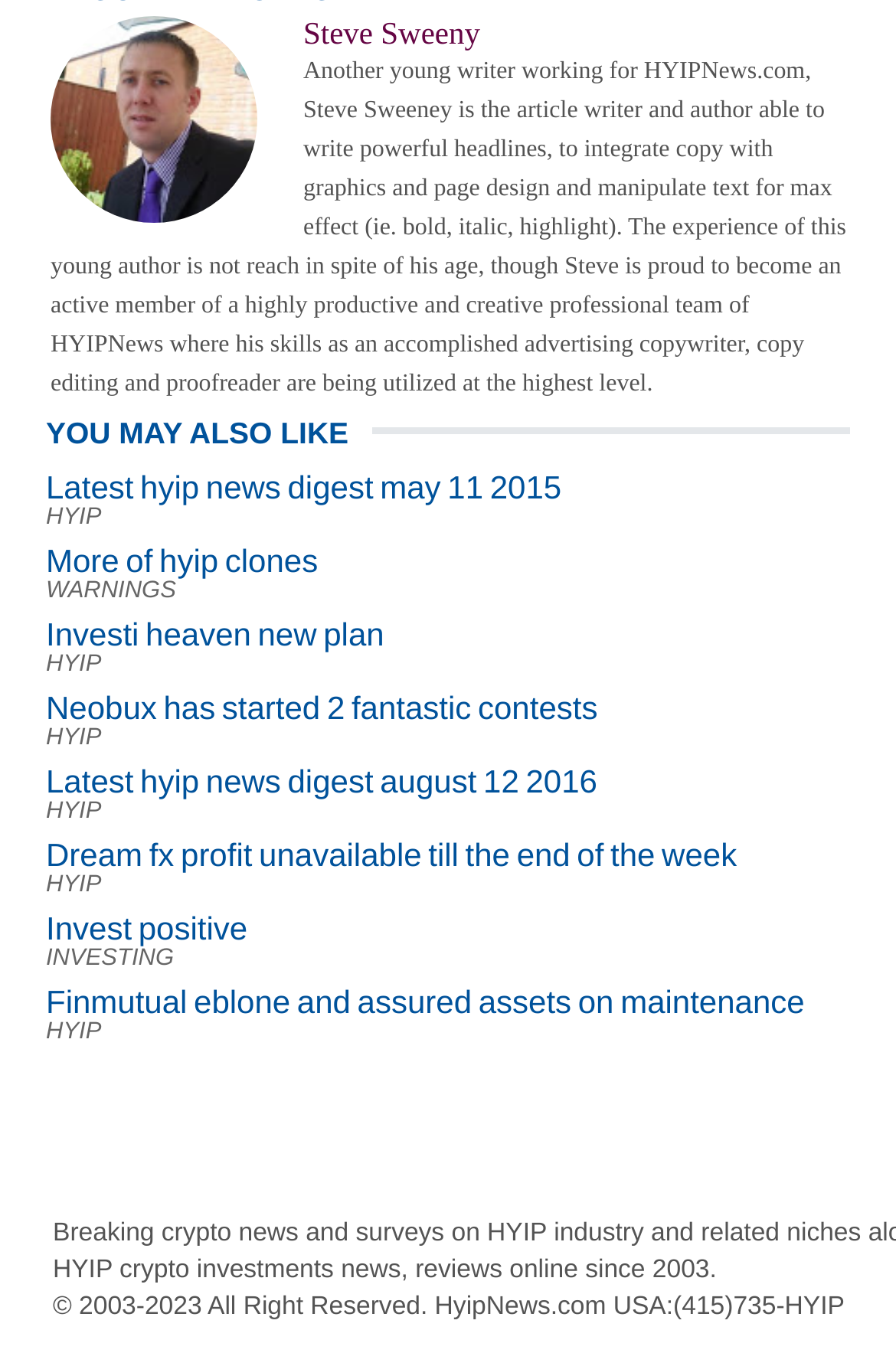Determine the coordinates of the bounding box that should be clicked to complete the instruction: "Click on 'Latest hyip news digest may 11 2015'". The coordinates should be represented by four float numbers between 0 and 1: [left, top, right, bottom].

[0.051, 0.347, 0.627, 0.374]